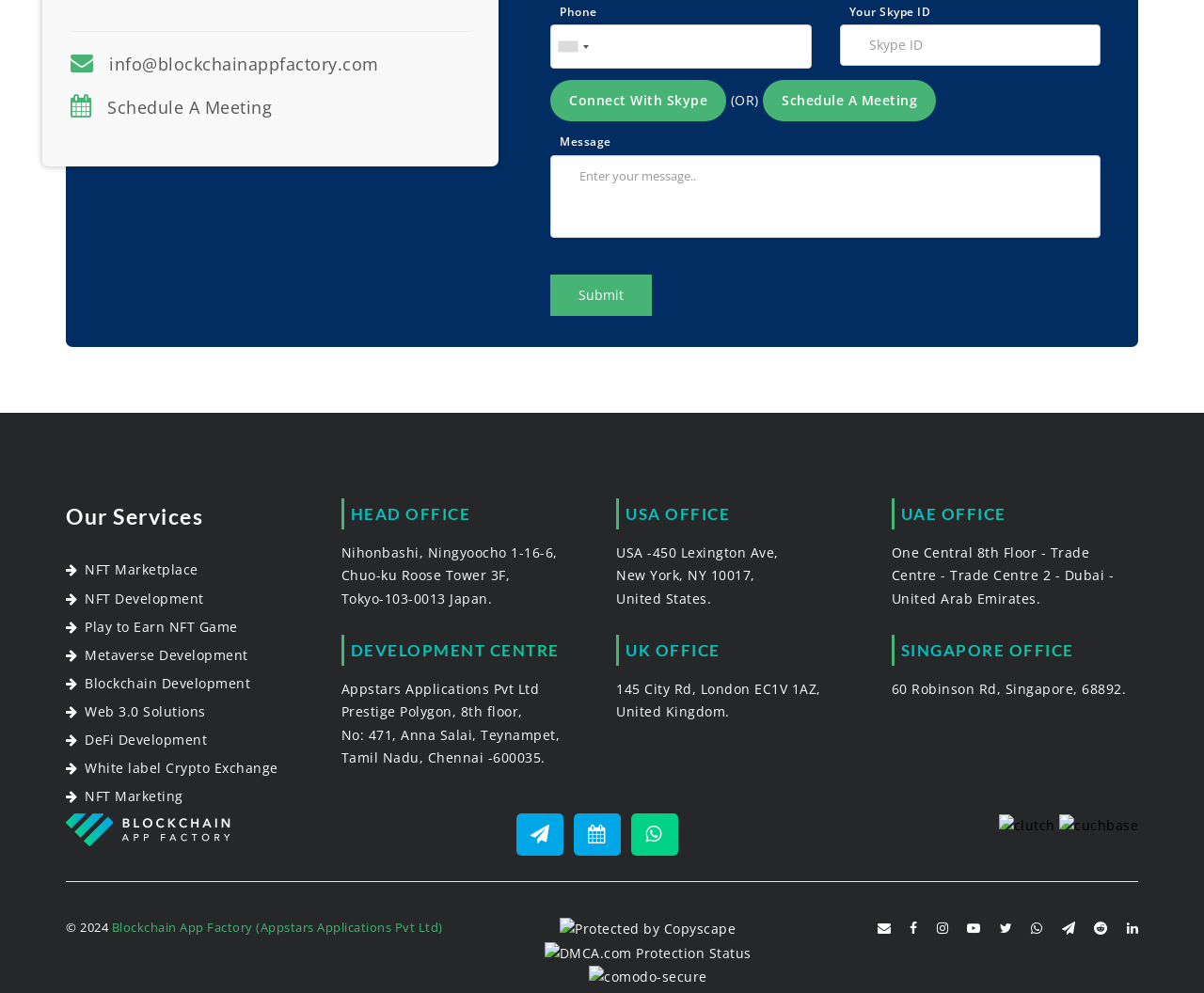Identify the bounding box coordinates of the clickable region necessary to fulfill the following instruction: "Enter phone number". The bounding box coordinates should be four float numbers between 0 and 1, i.e., [left, top, right, bottom].

[0.457, 0.025, 0.674, 0.069]